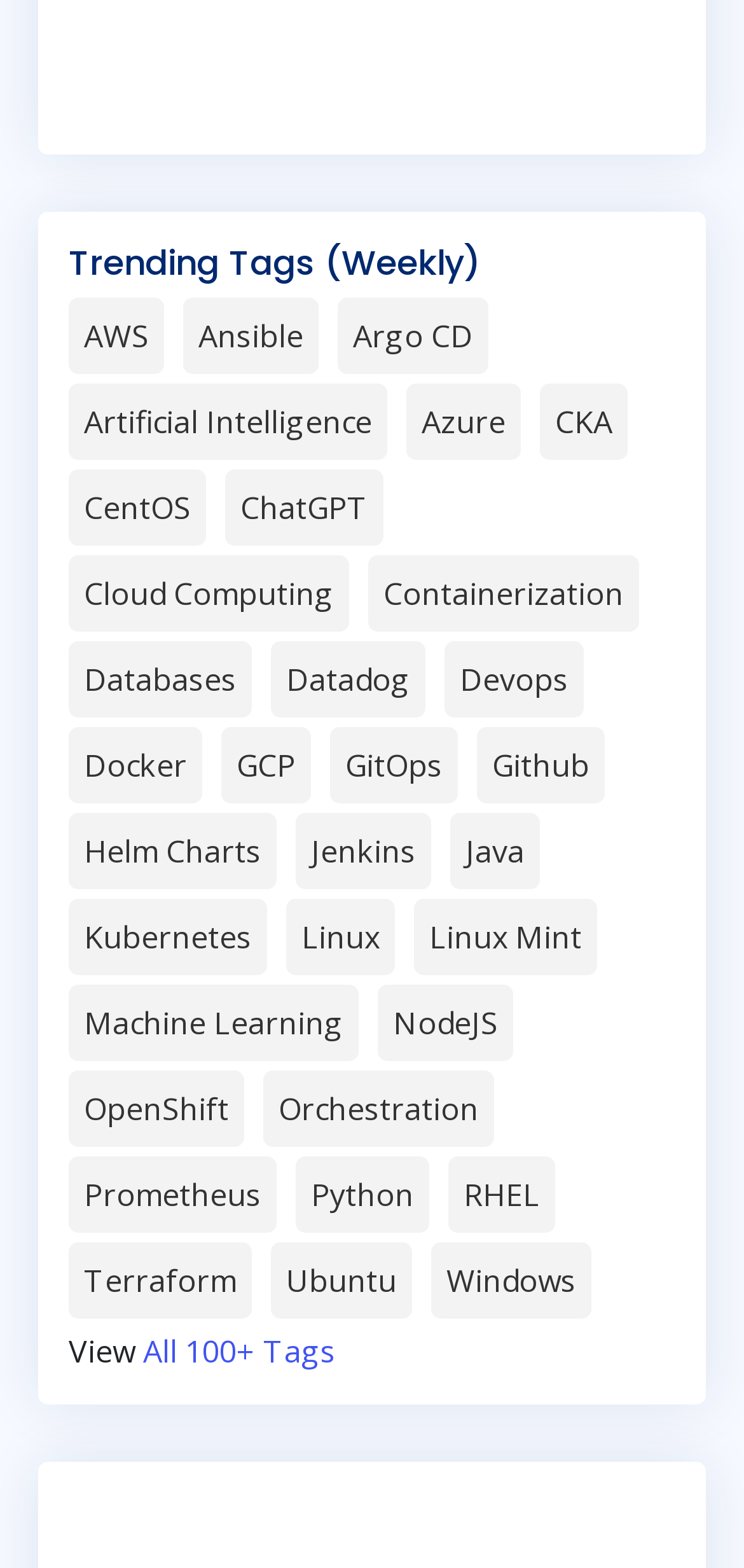Provide a brief response to the question below using a single word or phrase: 
What is the purpose of the 'View all tags' link?

To view all 100+ tags